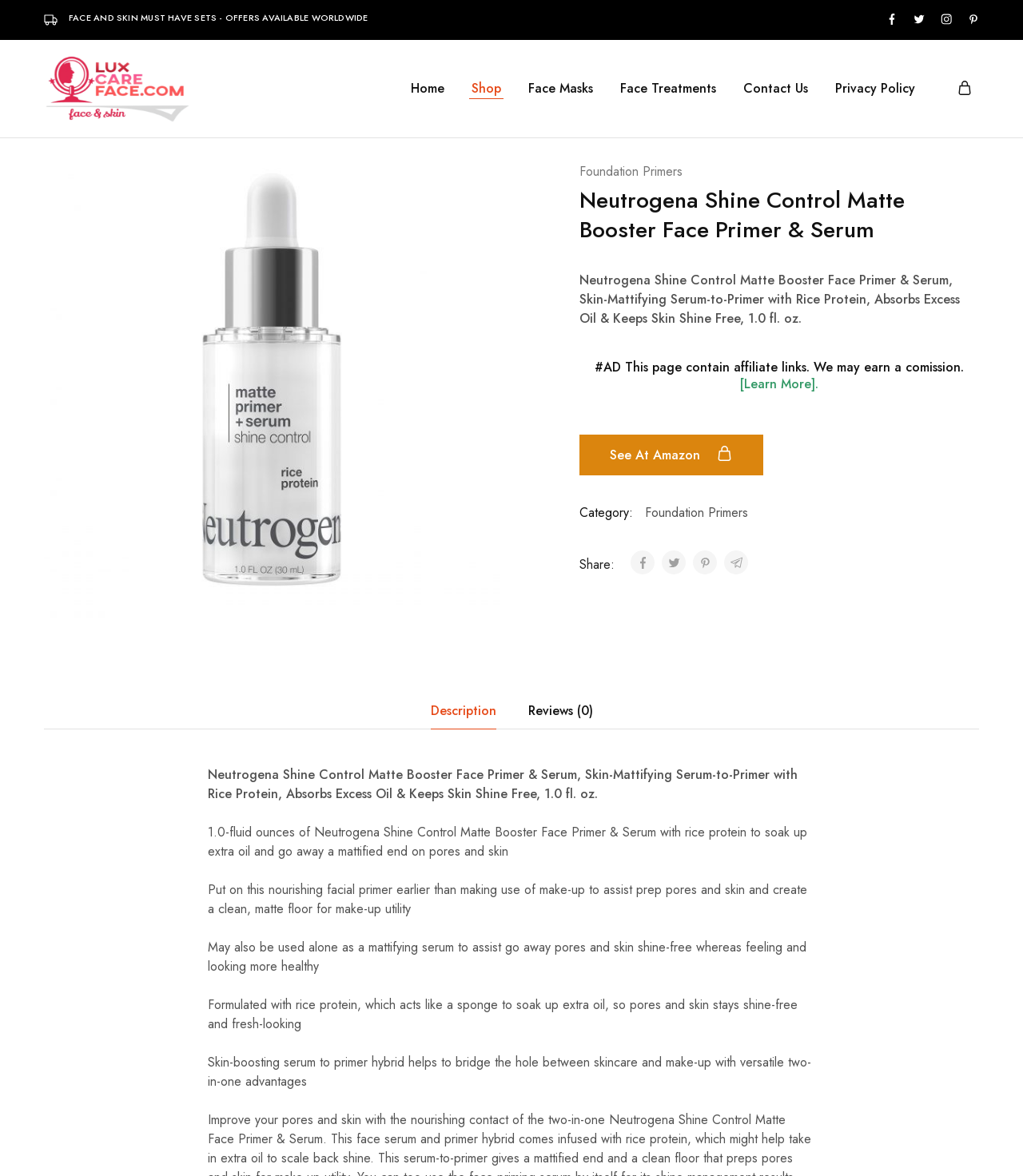Can you specify the bounding box coordinates of the area that needs to be clicked to fulfill the following instruction: "Login"?

None